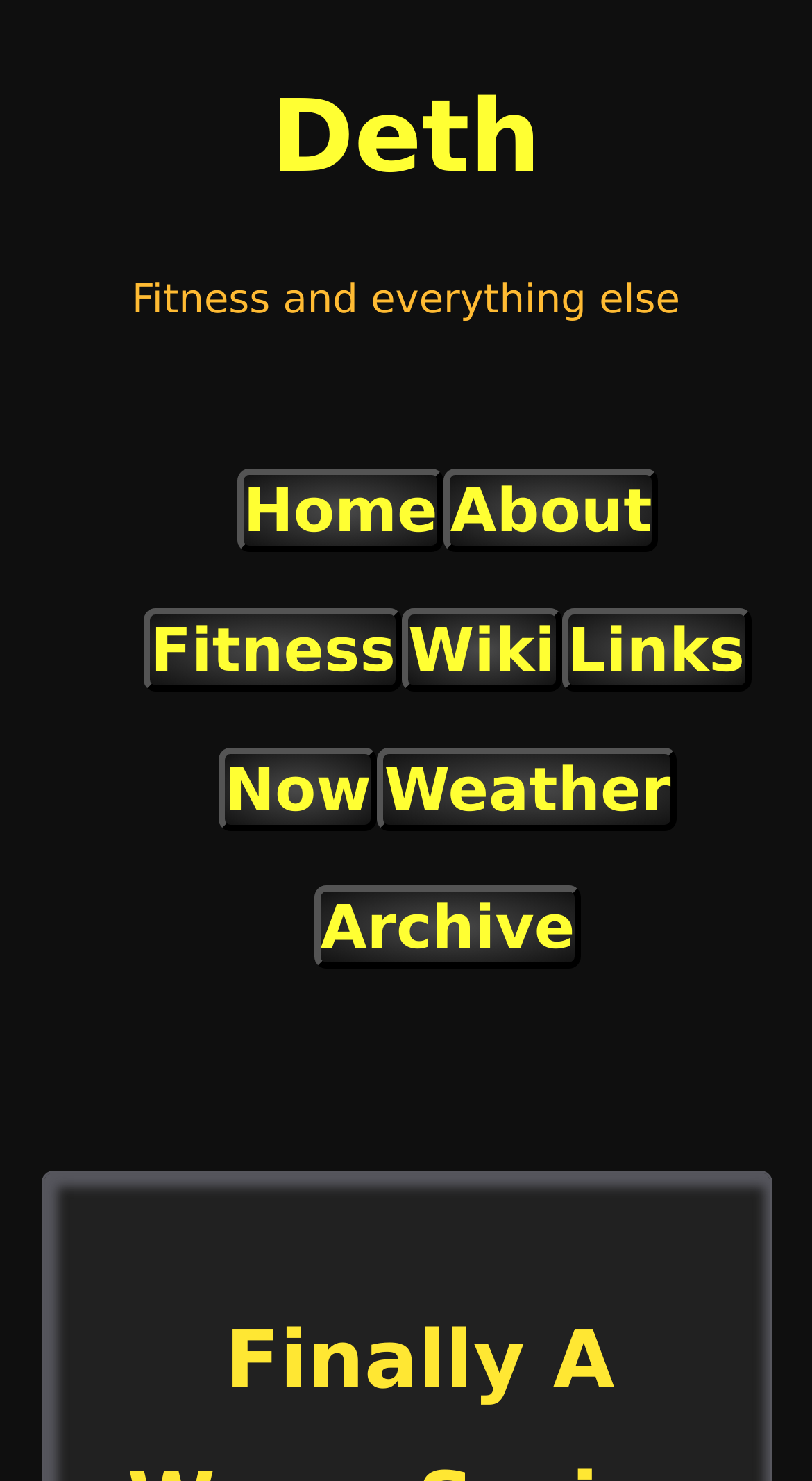Provide an in-depth description of the elements and layout of the webpage.

The webpage is titled "Finally A Warm Spring Like Day | Deth" and has a heading with the same title, "Deth", located at the top-left corner of the page. Below the heading, there is a link with the same text, "Deth", positioned slightly to the right. 

Next to the heading, there is a static text "Fitness and everything else" that provides a brief description of the webpage's content. 

The primary navigation menu is located below the heading, spanning across the top section of the page. It consists of 7 links: "Home", "About", "Fitness", "Wiki", "Links", "Now", and "Weather", arranged from left to right. The "Archive" link is positioned below the "Now" link.

The webpage appears to be a personal blog or website, with a focus on fitness and other topics, as indicated by the static text. The navigation menu provides easy access to different sections of the website.